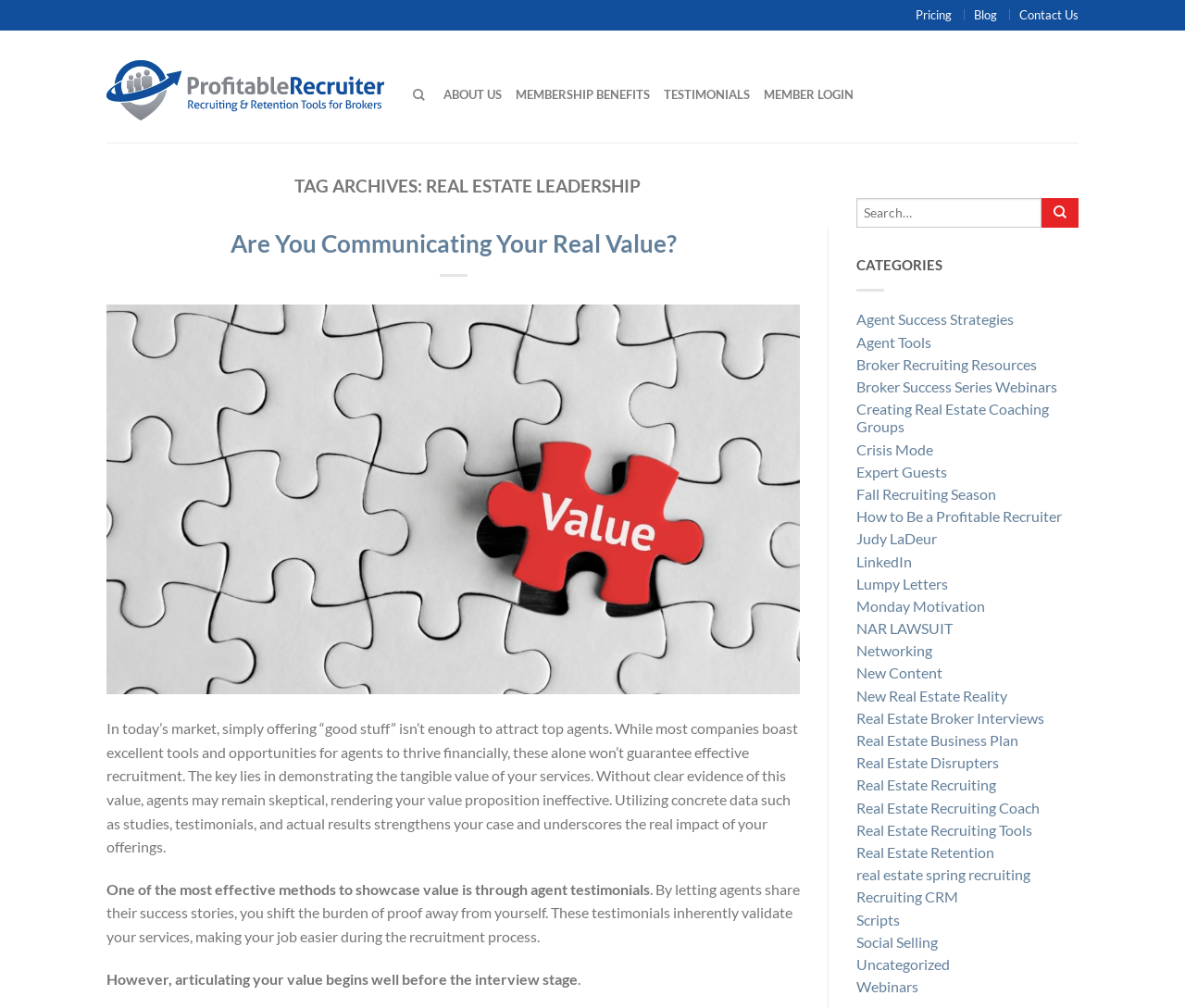Give the bounding box coordinates for this UI element: "Real Estate Broker Interviews". The coordinates should be four float numbers between 0 and 1, arranged as [left, top, right, bottom].

[0.723, 0.703, 0.91, 0.725]